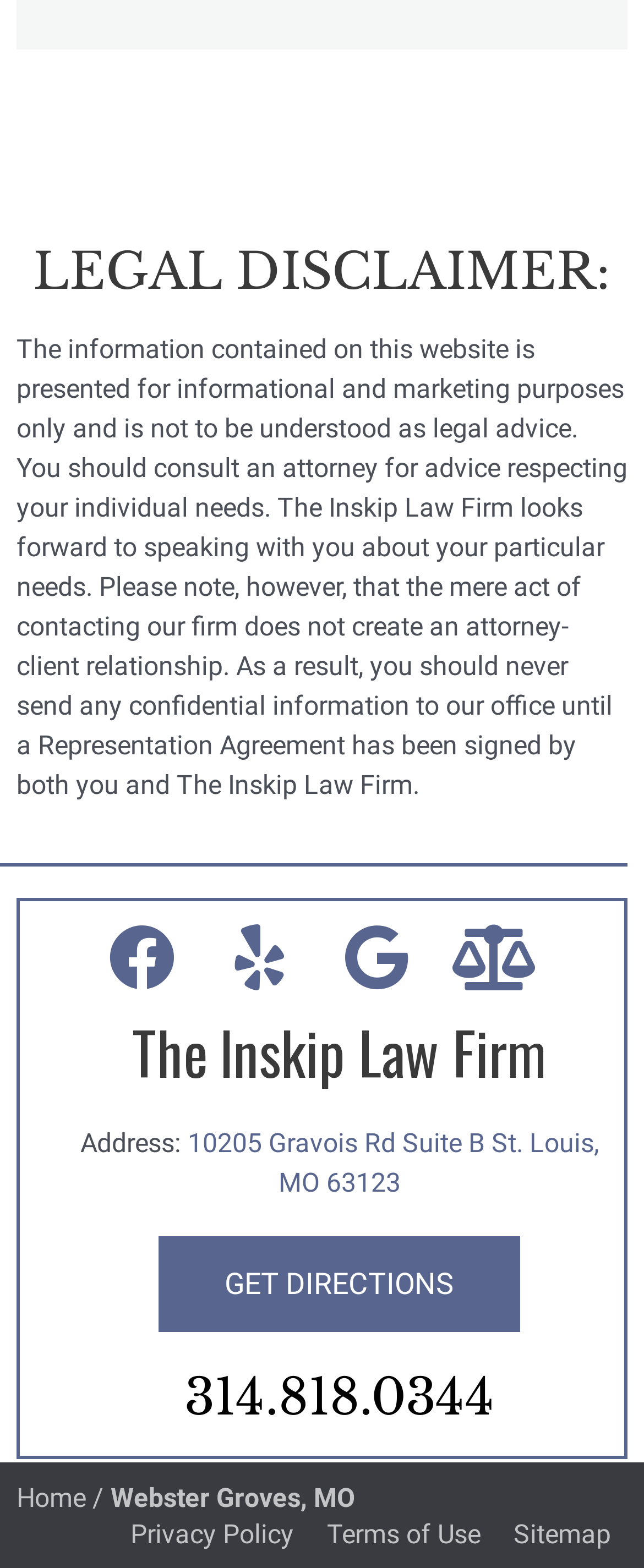Answer the question in a single word or phrase:
What other resources are available on the website?

Privacy Policy, Terms of Use, Sitemap